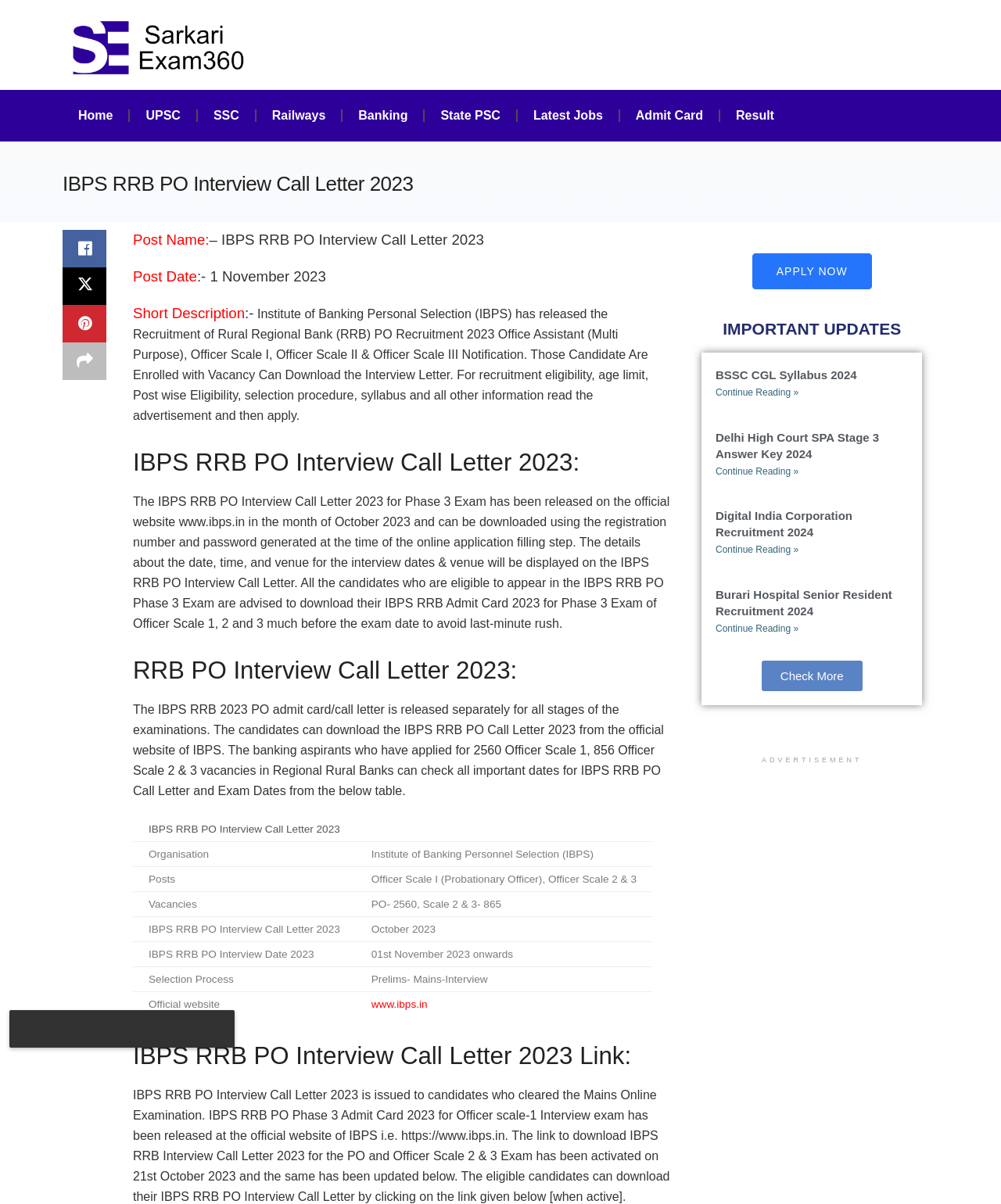Could you provide the bounding box coordinates for the portion of the screen to click to complete this instruction: "Download the IBPS RRB PO Interview Call Letter 2023"?

[0.133, 0.904, 0.656, 0.948]